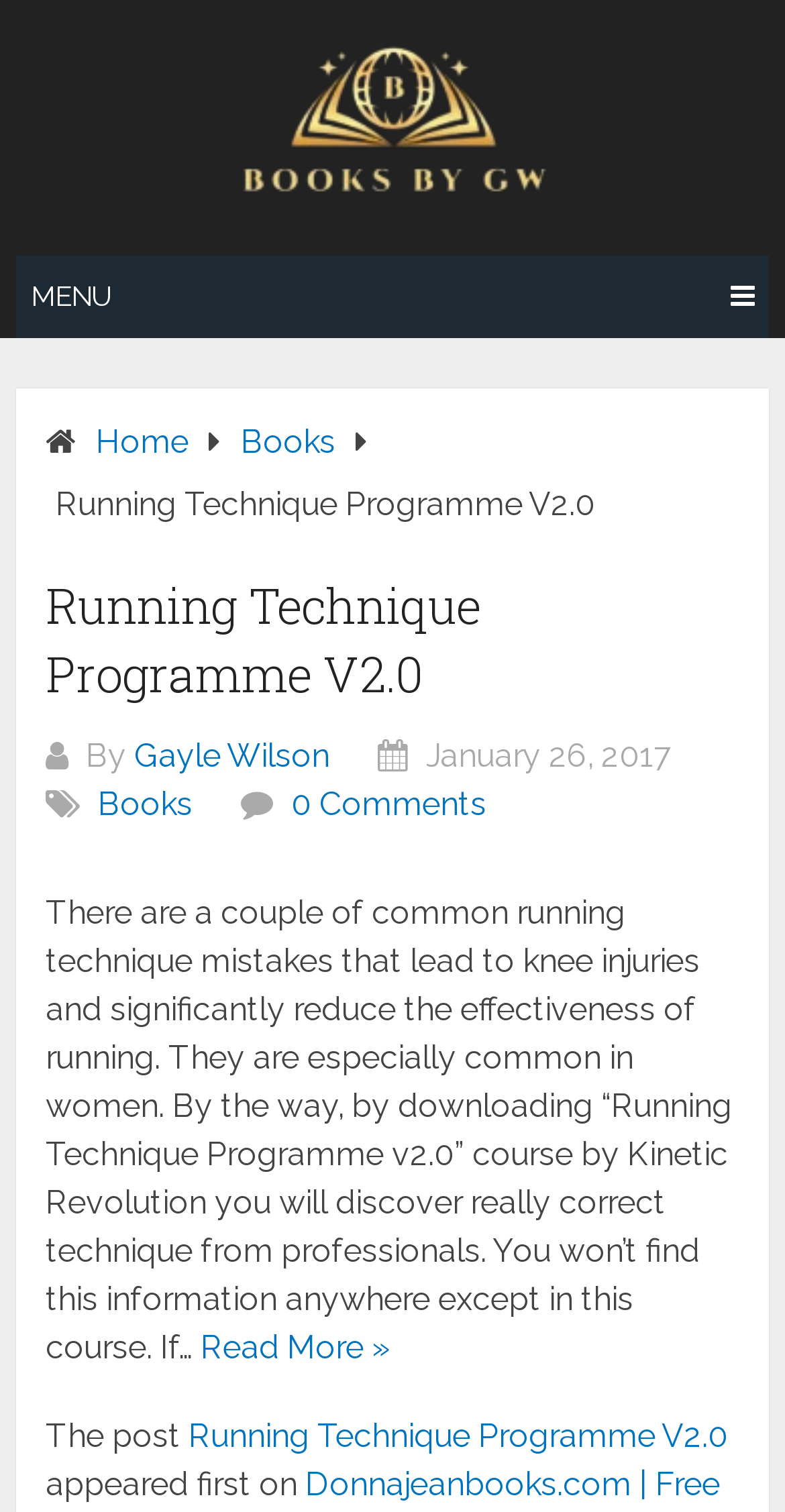What is the text of the webpage's headline?

Running Technique Programme V2.0